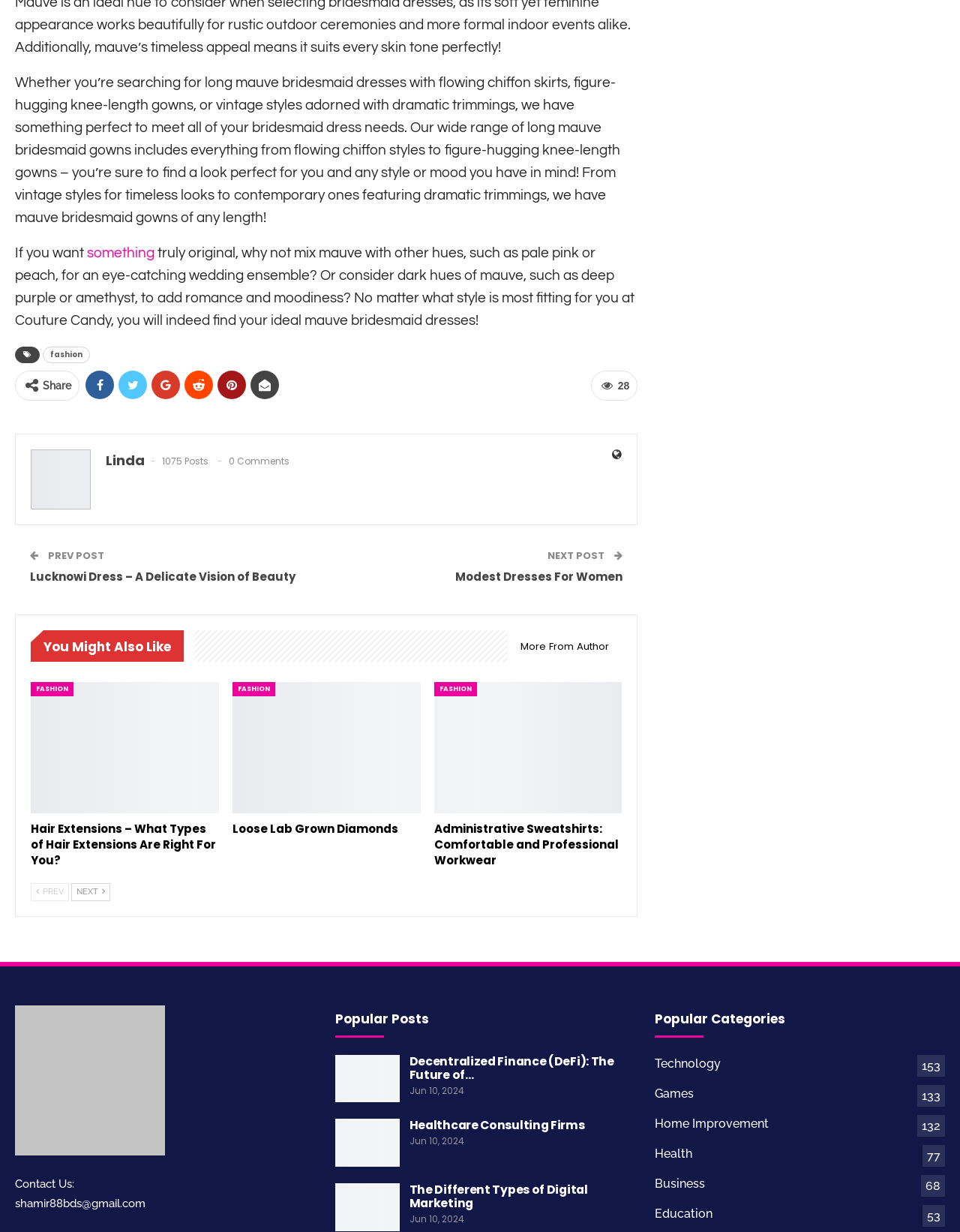Identify the bounding box coordinates of the clickable region necessary to fulfill the following instruction: "Click on the link to read about fashion". The bounding box coordinates should be four float numbers between 0 and 1, i.e., [left, top, right, bottom].

[0.045, 0.281, 0.094, 0.295]